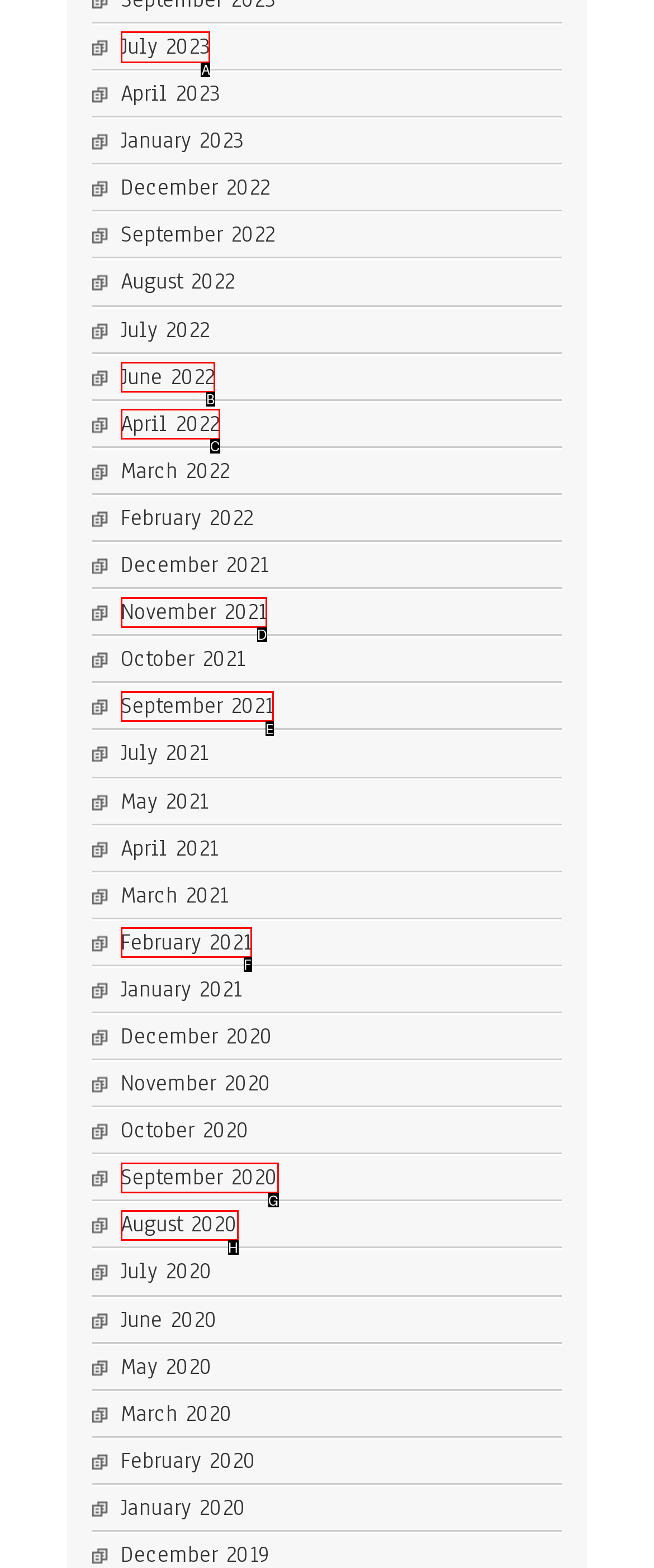Select the proper HTML element to perform the given task: View July 2023 Answer with the corresponding letter from the provided choices.

A